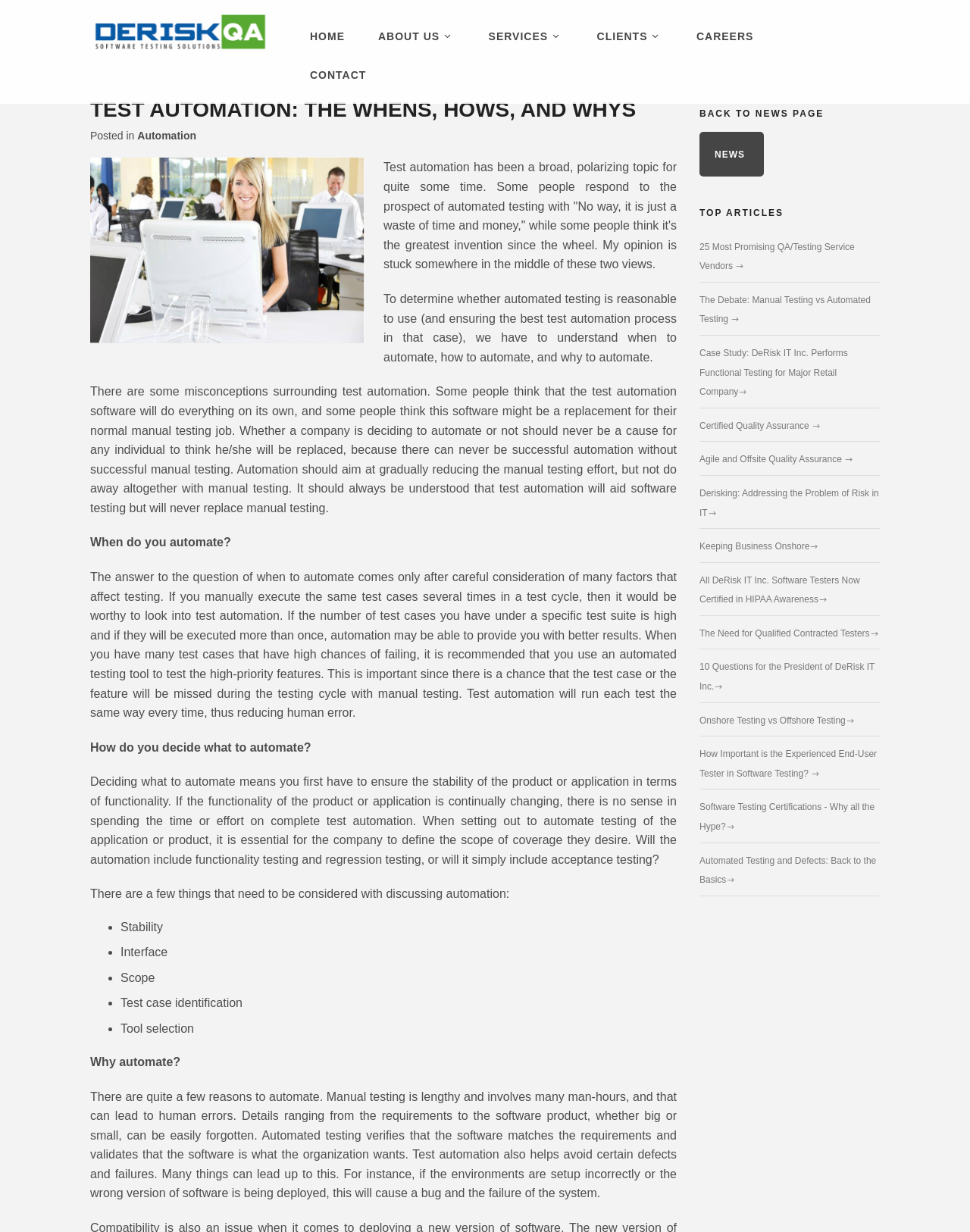What is the purpose of automated testing?
Can you provide a detailed and comprehensive answer to the question?

According to the article, automated testing aims to reduce manual testing effort, but not replace it altogether. It helps to avoid human errors, verify that the software matches the requirements, and validate that the software is what the organization wants.